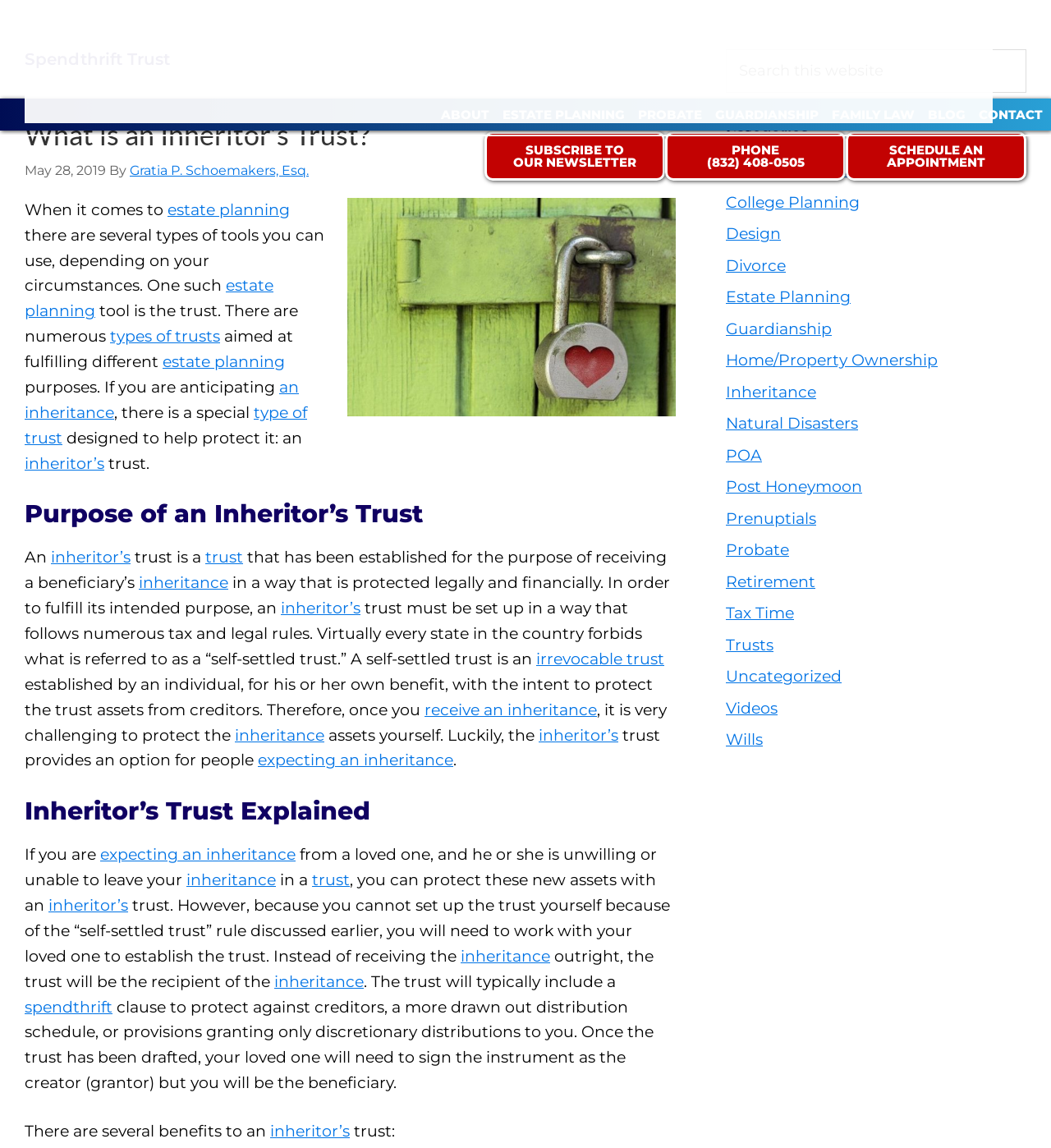Please determine the bounding box coordinates for the element that should be clicked to follow these instructions: "Click the 'SUBSCRIBE TO OUR NEWSLETTER' link".

[0.461, 0.007, 0.633, 0.05]